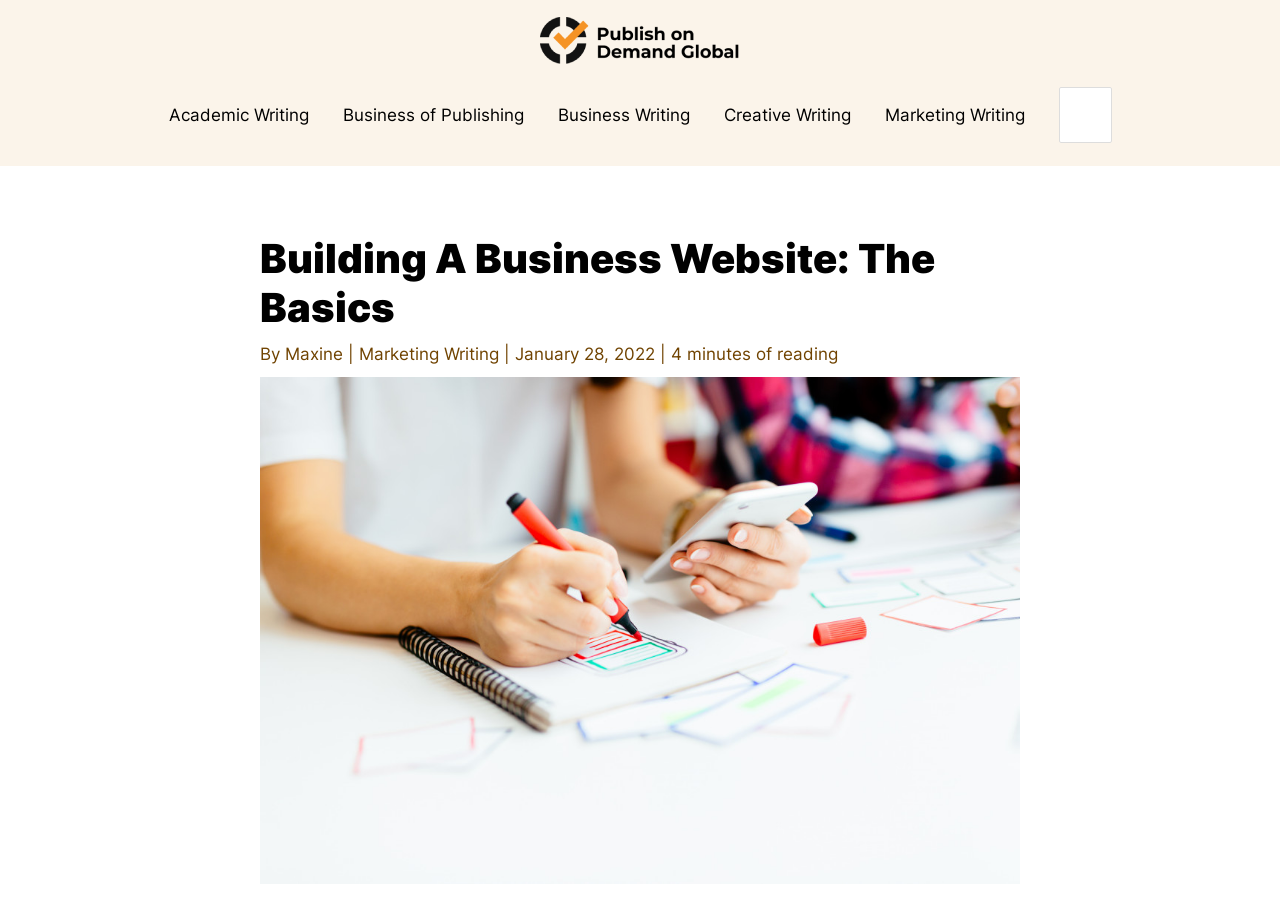Please determine the bounding box coordinates of the element to click on in order to accomplish the following task: "Visit Publish on Demand Global". Ensure the coordinates are four float numbers ranging from 0 to 1, i.e., [left, top, right, bottom].

[0.422, 0.032, 0.578, 0.054]